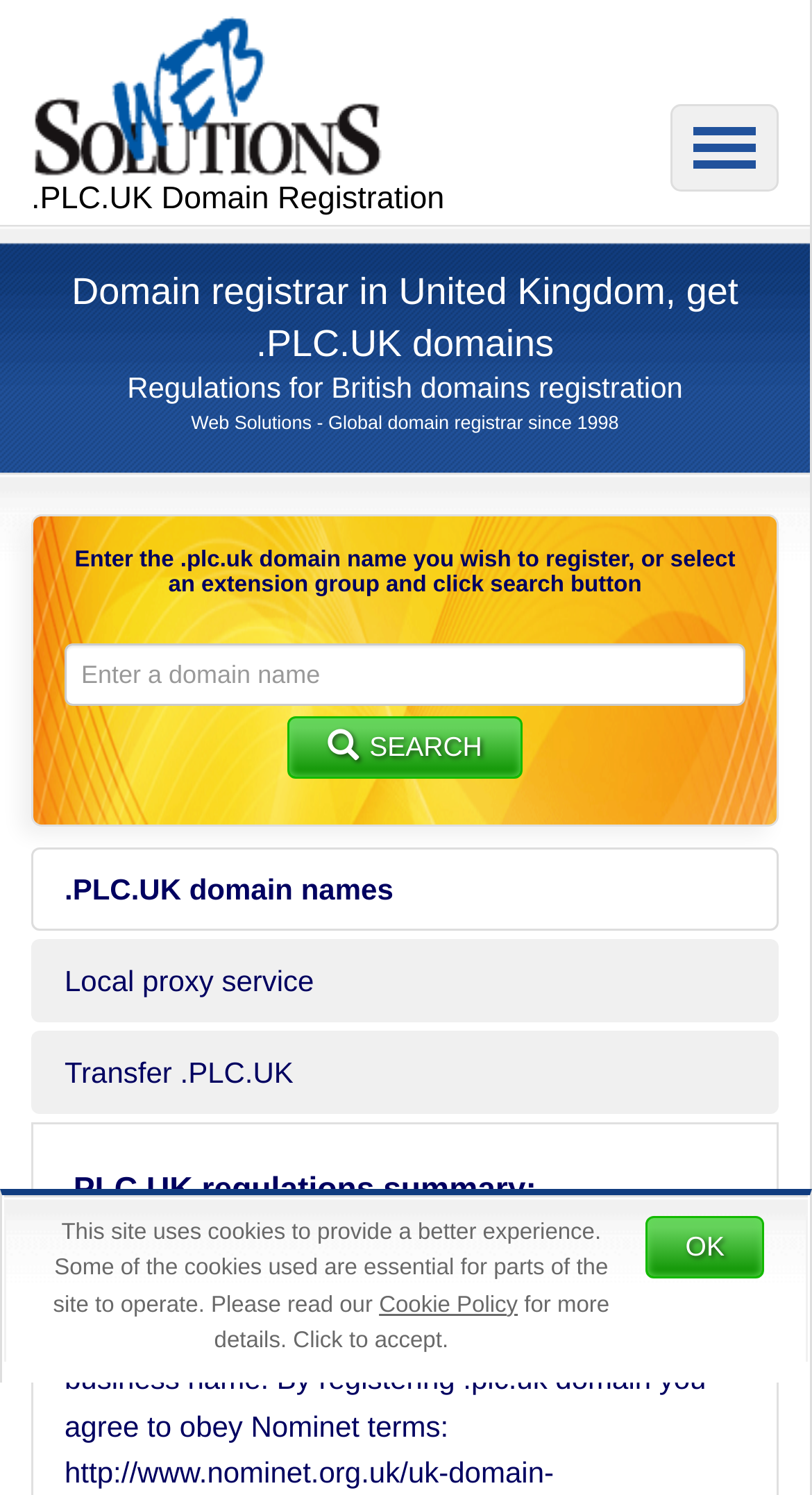Answer this question using a single word or a brief phrase:
What is the summary of .PLC.UK regulations?

Provided on the webpage